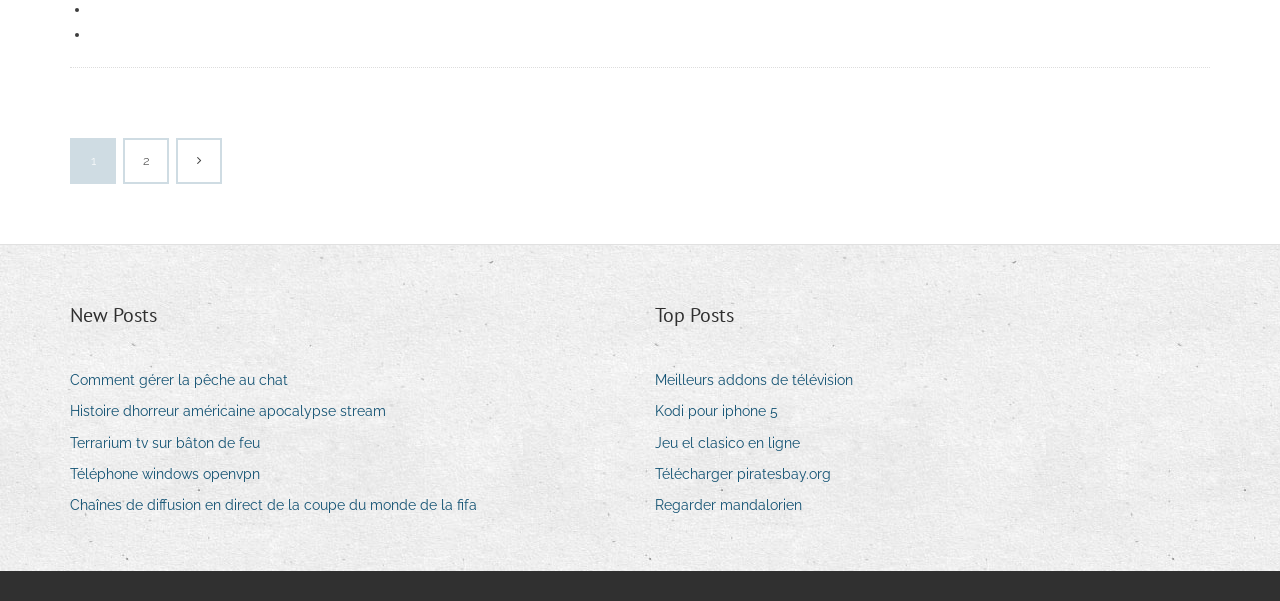Give a short answer using one word or phrase for the question:
How many post categories are there?

2